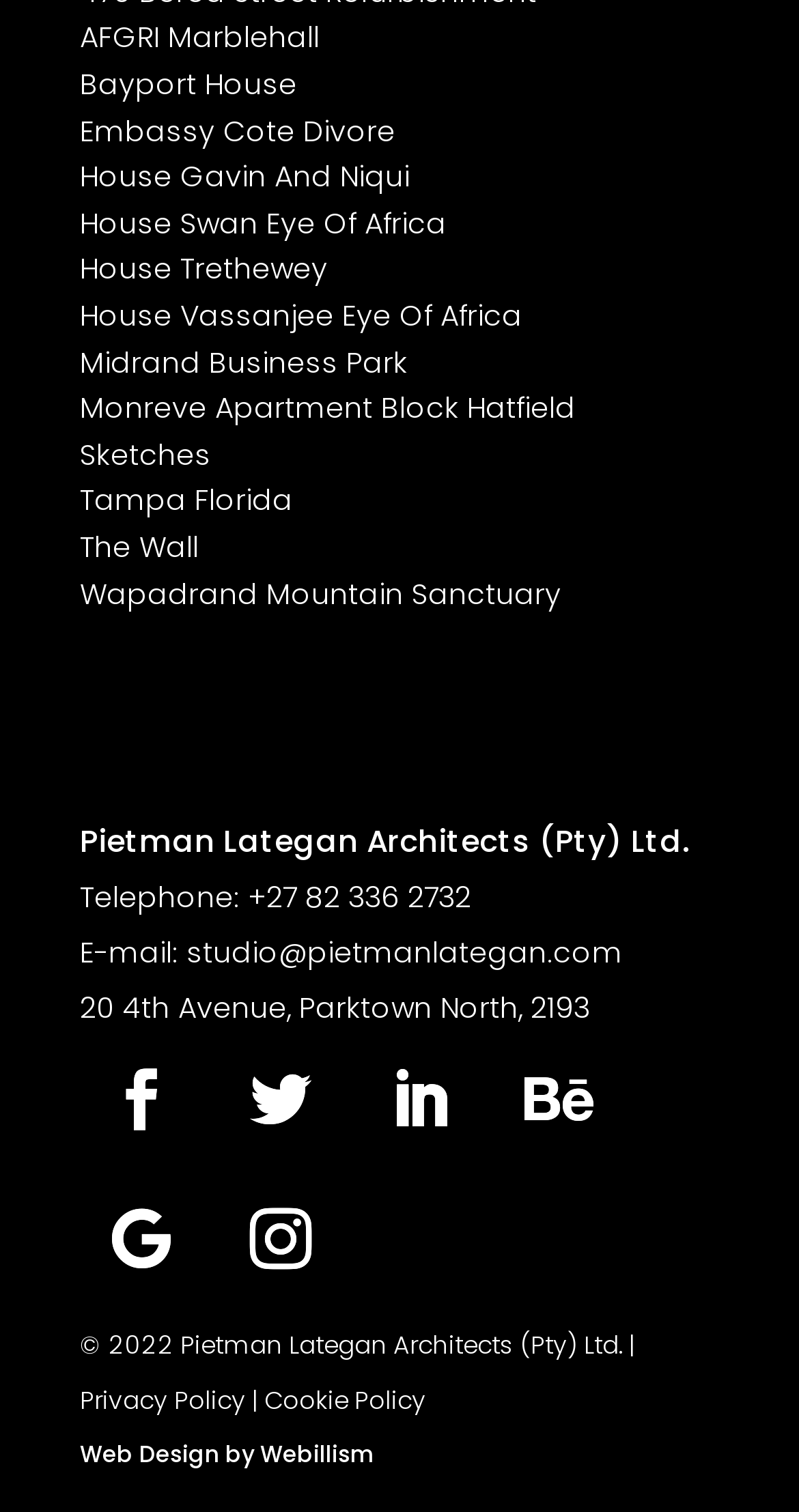Find the bounding box coordinates for the element that must be clicked to complete the instruction: "Check the Web Design by Webillism link". The coordinates should be four float numbers between 0 and 1, indicated as [left, top, right, bottom].

[0.326, 0.951, 0.467, 0.973]